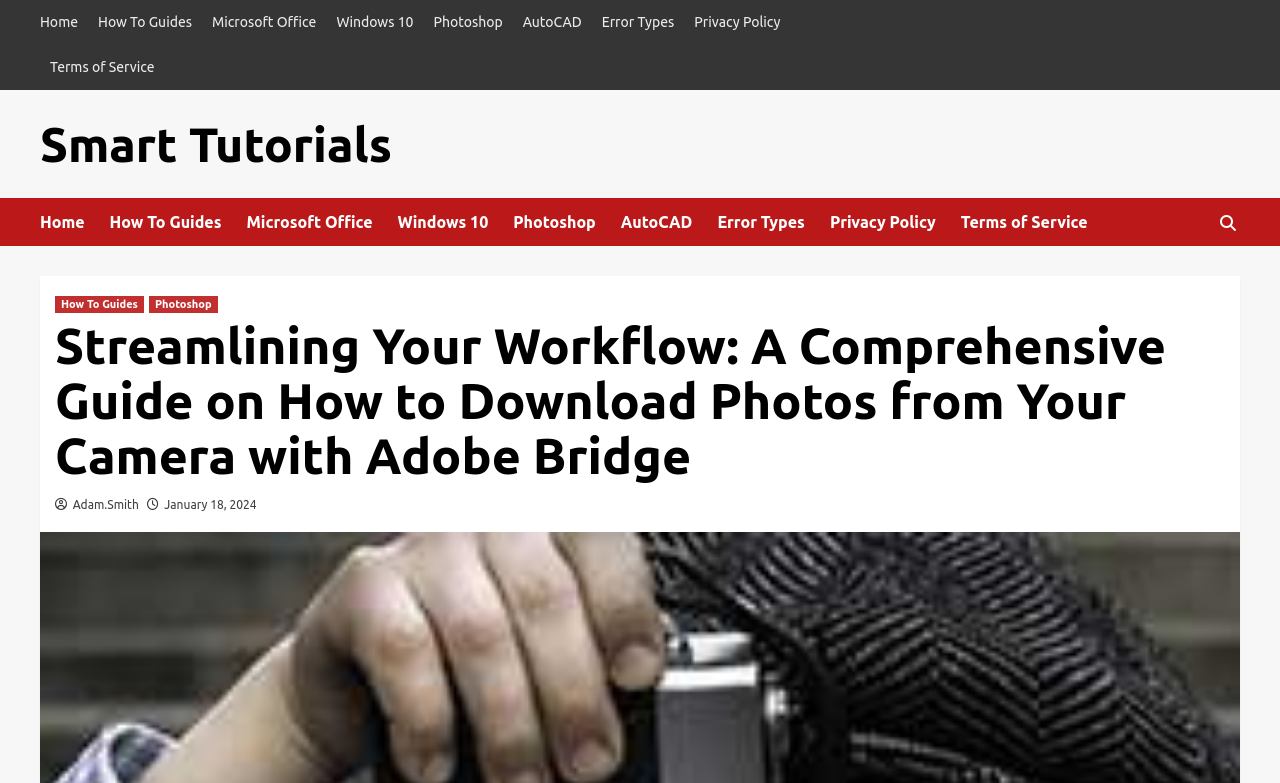Locate the bounding box coordinates of the element's region that should be clicked to carry out the following instruction: "read terms of service". The coordinates need to be four float numbers between 0 and 1, i.e., [left, top, right, bottom].

[0.535, 0.0, 0.618, 0.057]